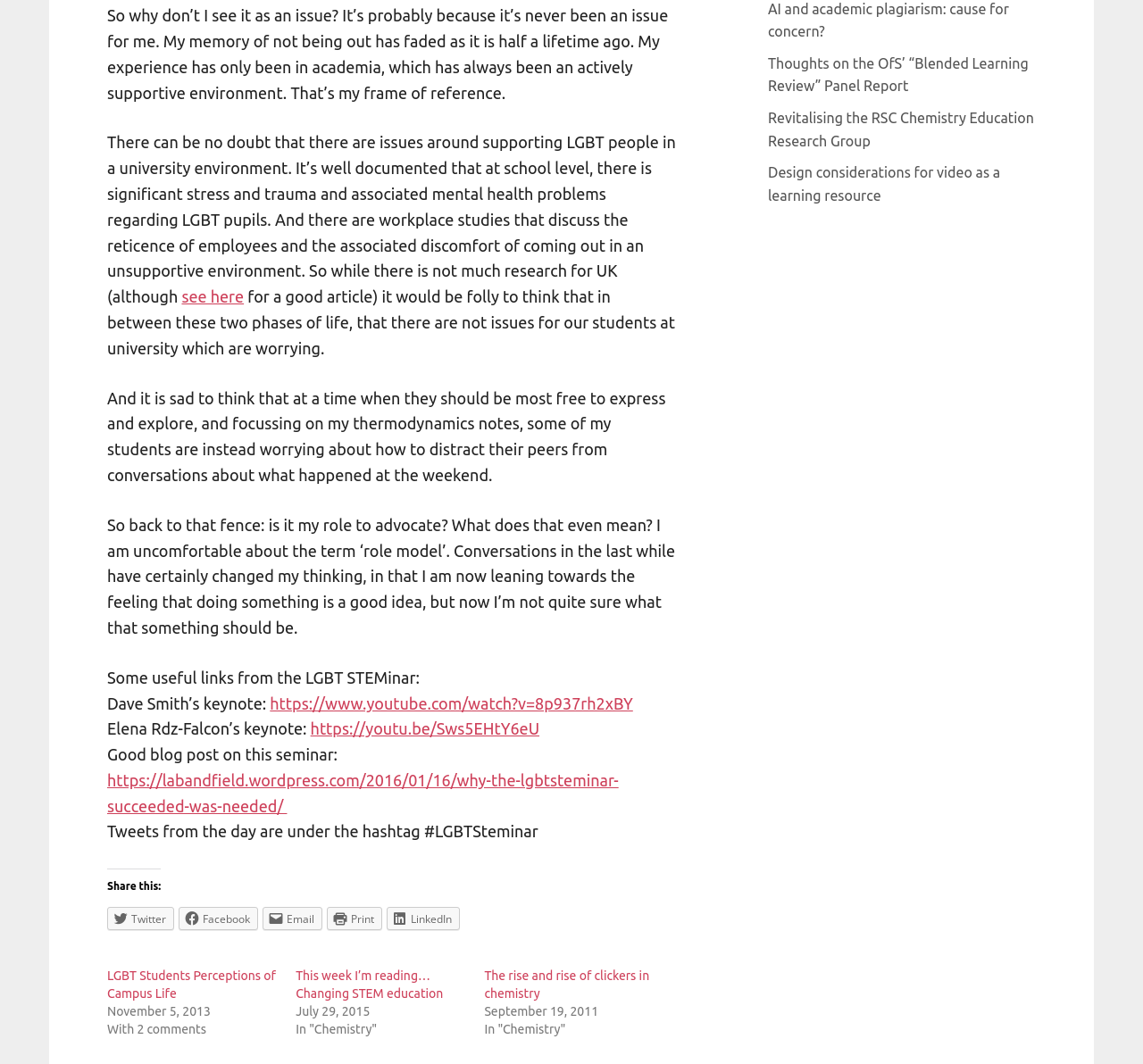What is the purpose of the links provided at the end of the article?
Look at the image and provide a short answer using one word or a phrase.

To share the article